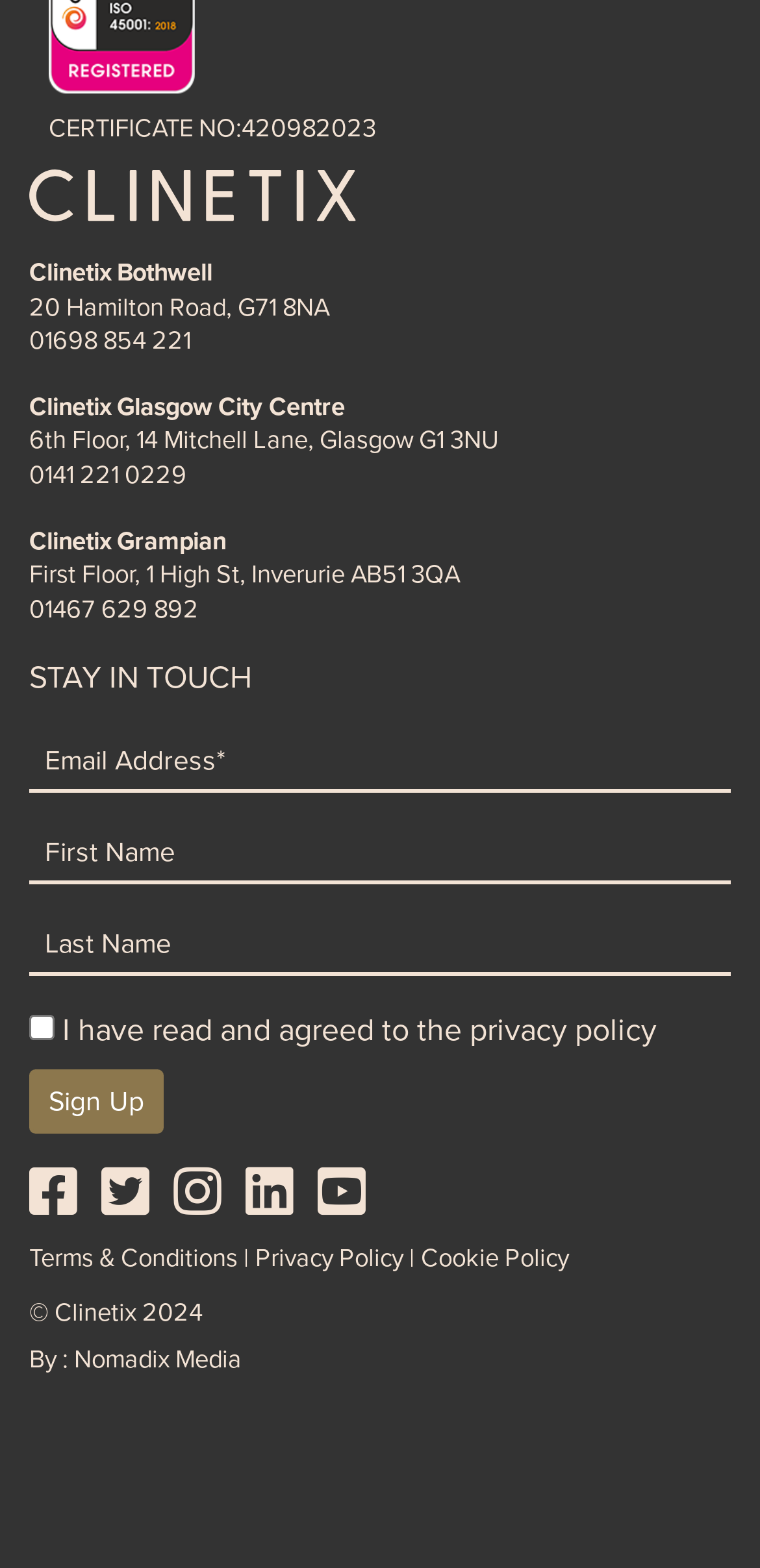What is the purpose of the checkbox?
Based on the visual, give a brief answer using one word or a short phrase.

To agree to the privacy policy